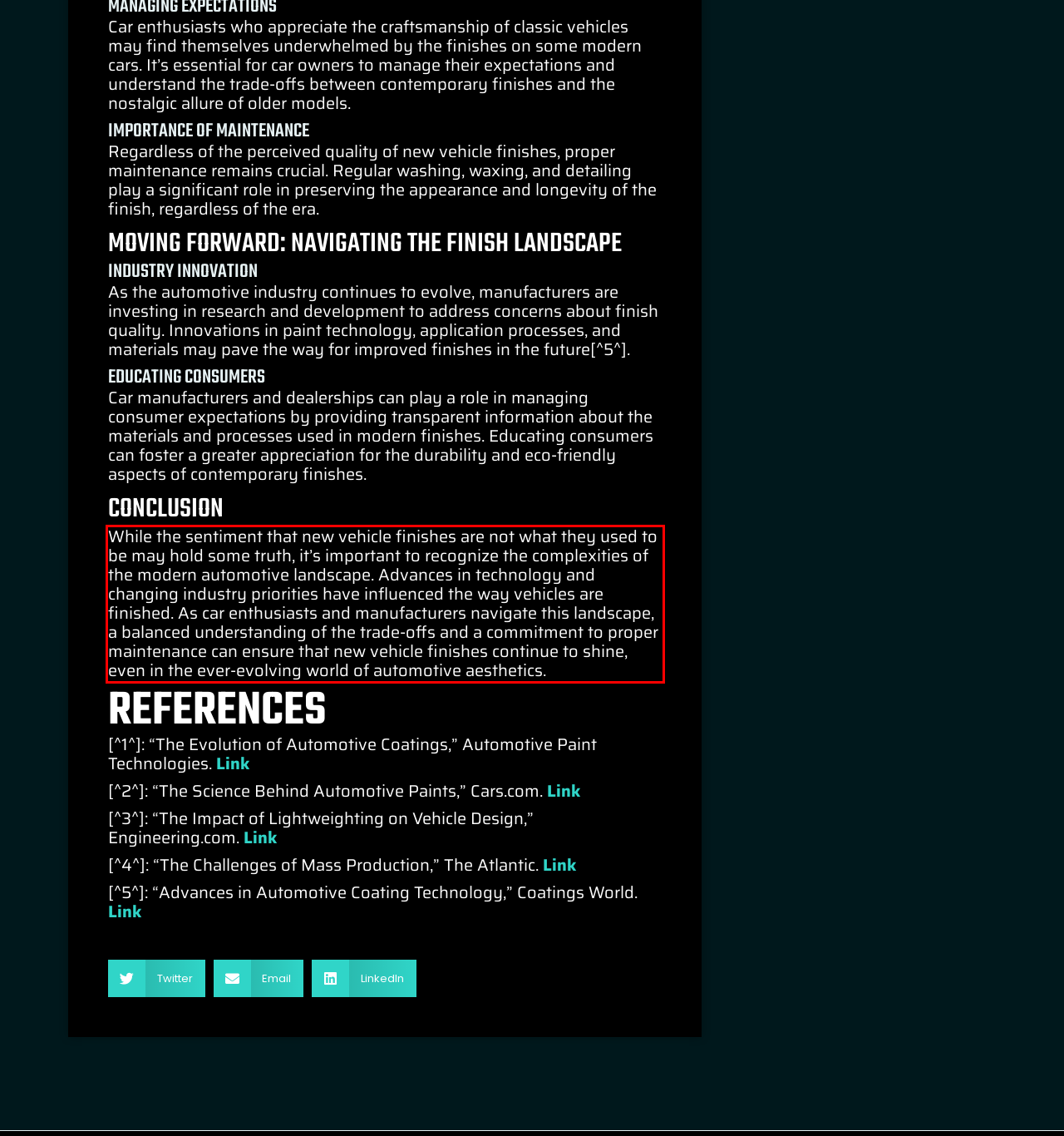Given a screenshot of a webpage, identify the red bounding box and perform OCR to recognize the text within that box.

While the sentiment that new vehicle finishes are not what they used to be may hold some truth, it’s important to recognize the complexities of the modern automotive landscape. Advances in technology and changing industry priorities have influenced the way vehicles are finished. As car enthusiasts and manufacturers navigate this landscape, a balanced understanding of the trade-offs and a commitment to proper maintenance can ensure that new vehicle finishes continue to shine, even in the ever-evolving world of automotive aesthetics.